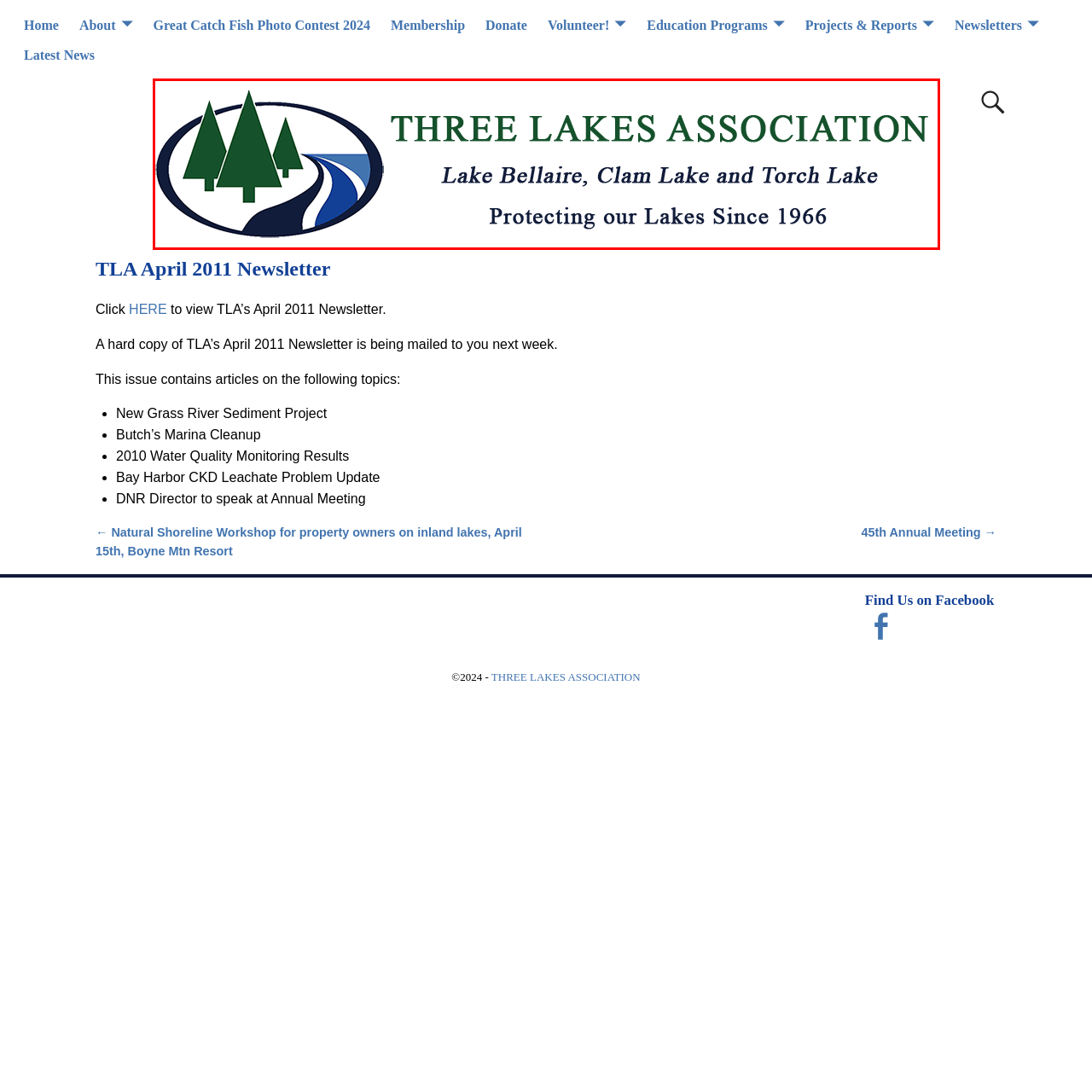Provide a comprehensive description of the image located within the red boundary.

The image features the logo of the Three Lakes Association, an organization dedicated to the protection and preservation of Lake Bellaire, Clam Lake, and Torch Lake. The logo prominently displays three stylized evergreen trees set against a backdrop of a blue waterway, symbolizing the association’s commitment to environmental stewardship. Below the graphic, the text reads "THREE LAKES ASSOCIATION," followed by the descriptive phrase "Lake Bellaire, Clam Lake and Torch Lake" and the slogan "Protecting our Lakes Since 1966." This logo encapsulates the organization's mission and its history of advocacy for local aquatic ecosystems.